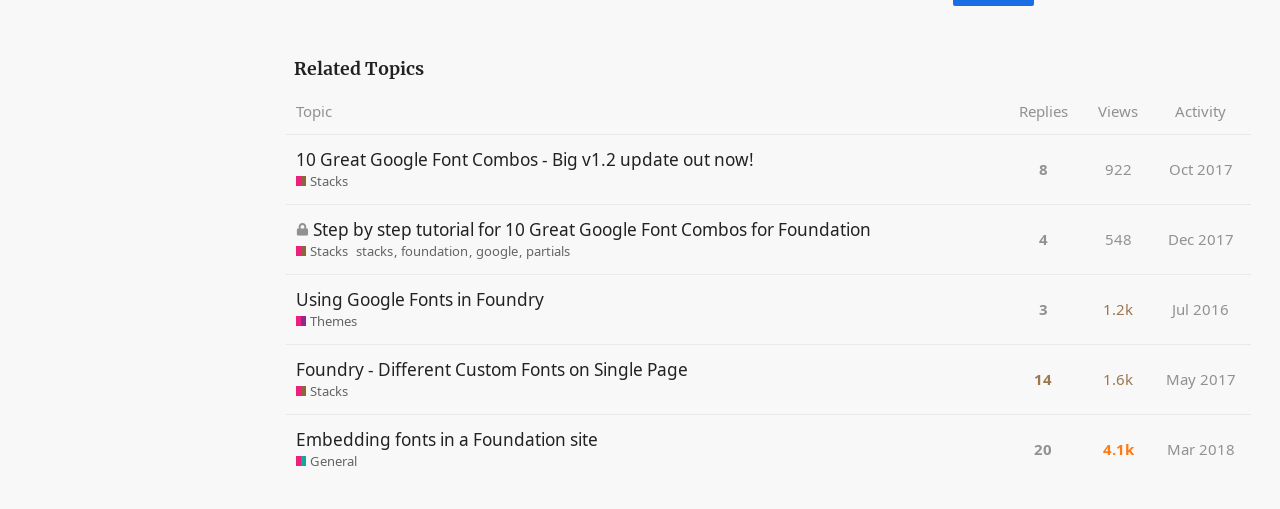Specify the bounding box coordinates of the element's area that should be clicked to execute the given instruction: "Sort by views". The coordinates should be four float numbers between 0 and 1, i.e., [left, top, right, bottom].

[0.844, 0.174, 0.903, 0.264]